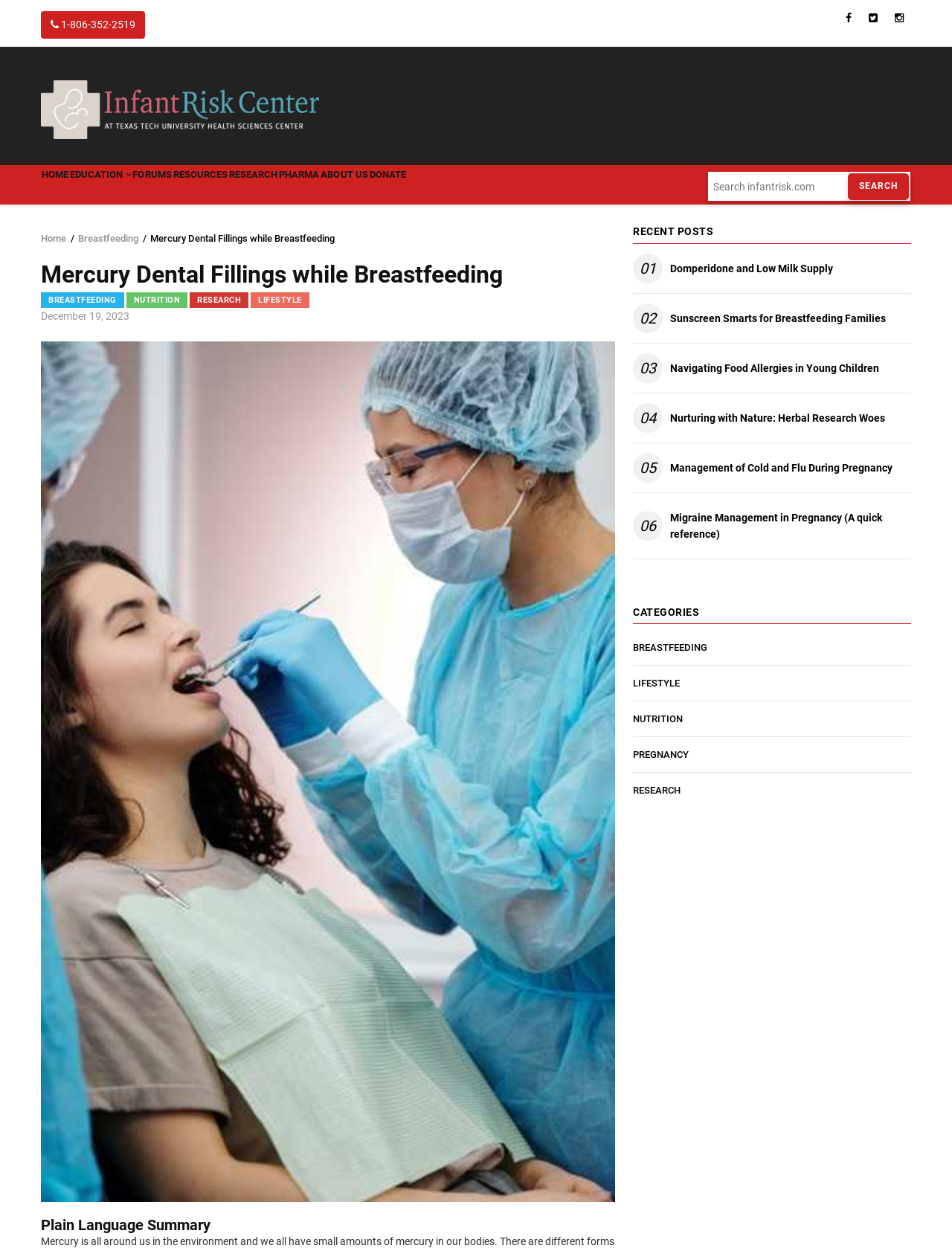How many navigation links are there? Analyze the screenshot and reply with just one word or a short phrase.

9